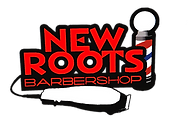What is illustrated alongside the text in the logo?
Please provide a single word or phrase based on the screenshot.

barber pole and hair clipper